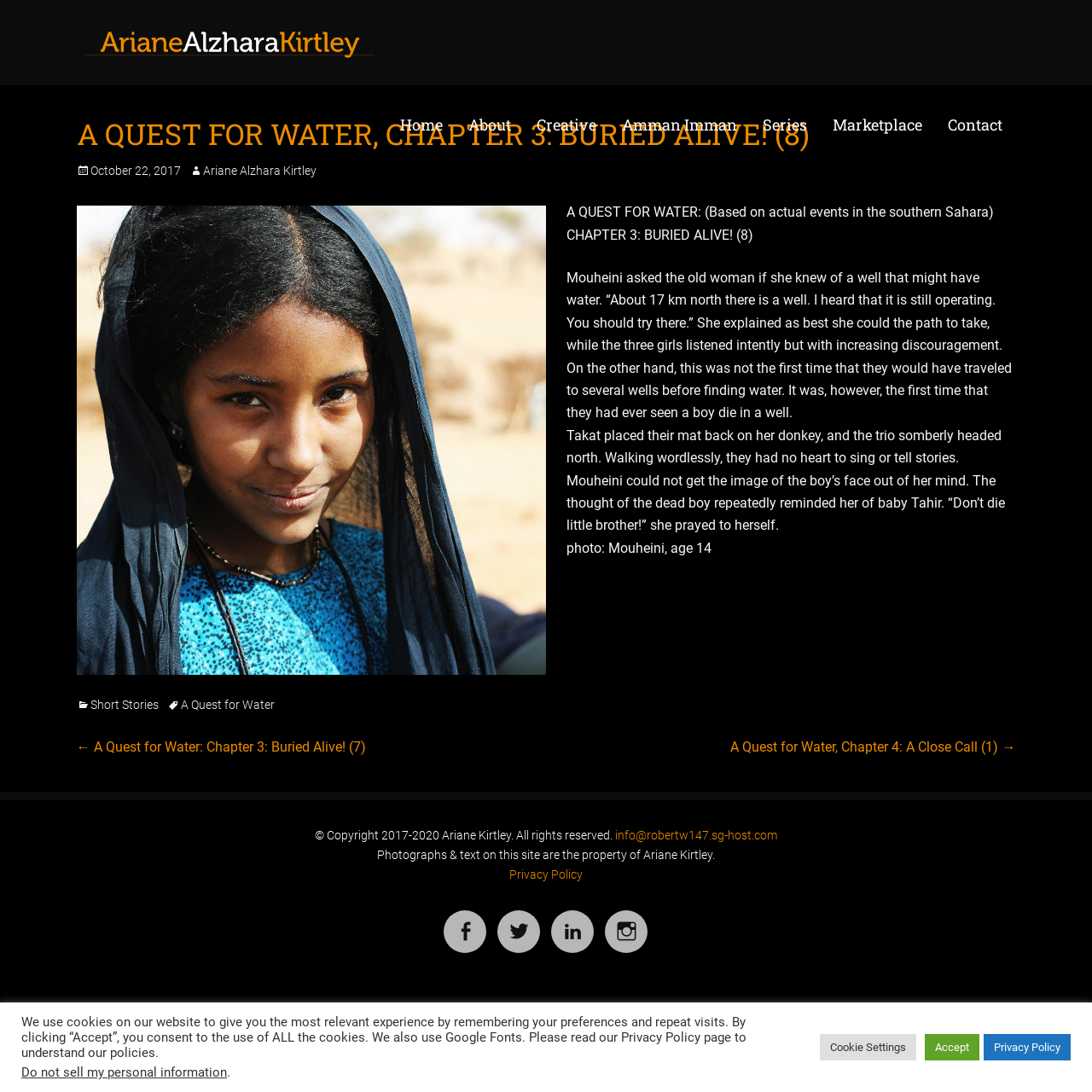Your task is to extract the text of the main heading from the webpage.

A QUEST FOR WATER, CHAPTER 3: BURIED ALIVE! (8)